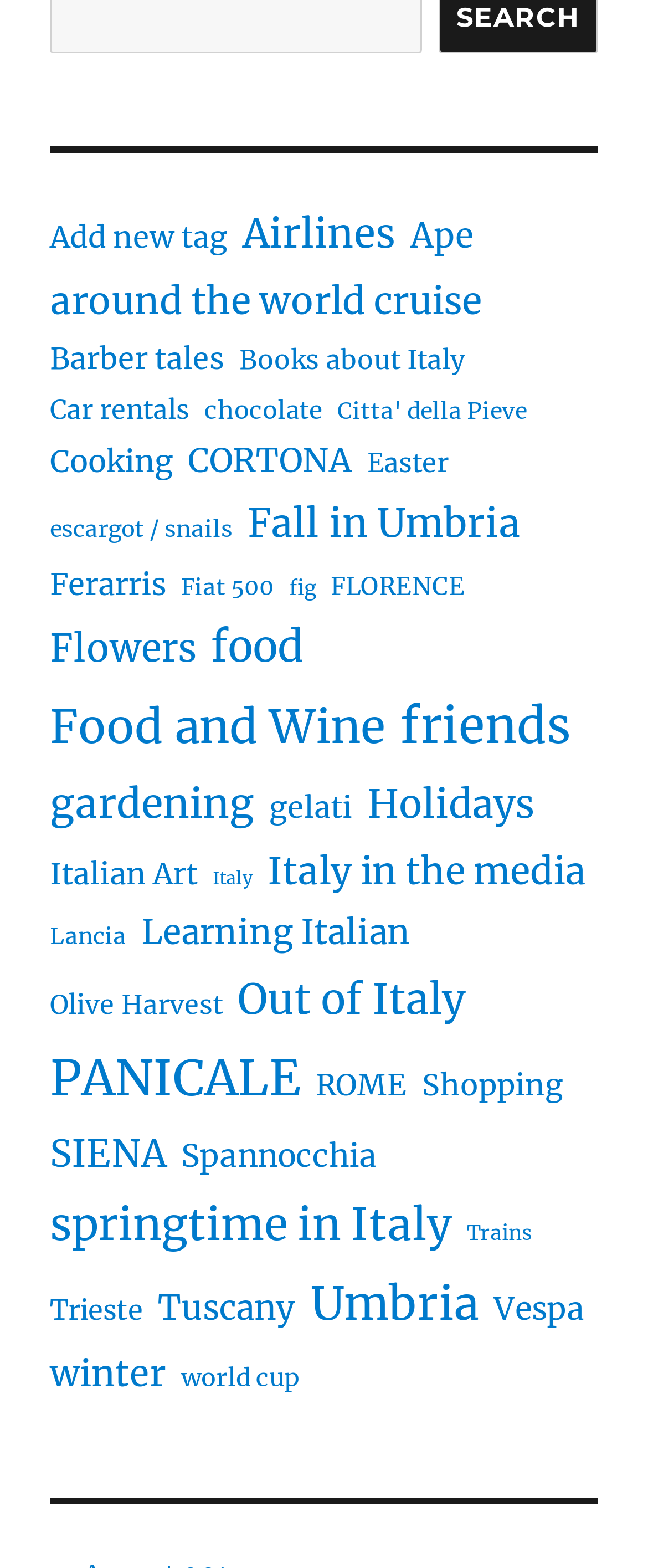Kindly determine the bounding box coordinates for the clickable area to achieve the given instruction: "View Airlines".

[0.374, 0.127, 0.61, 0.171]